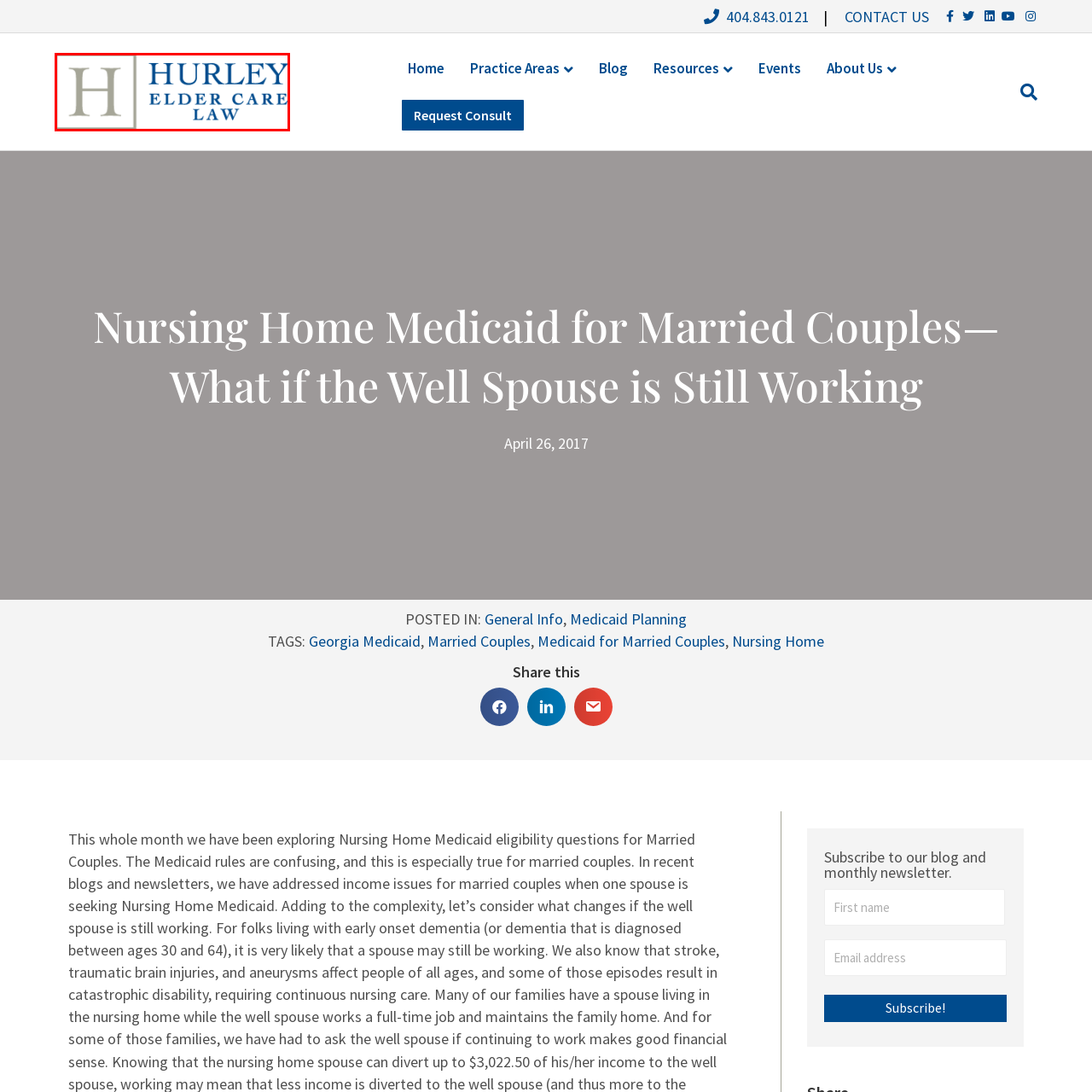Focus on the section encased in the red border, What is the specialty of Hurley Elder Care Law? Give your response as a single word or phrase.

Elder law and Medicaid planning